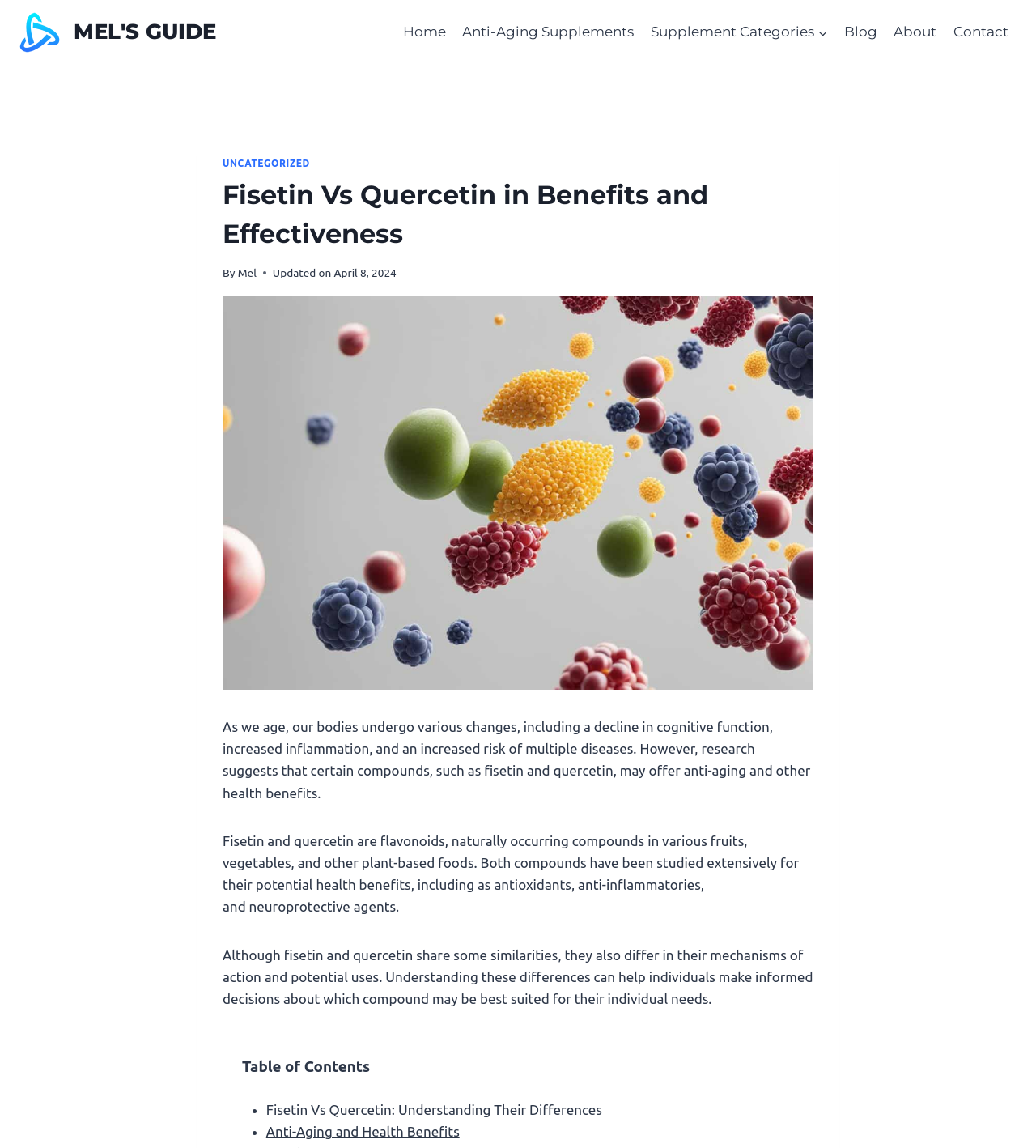What is the purpose of the article?
Give a comprehensive and detailed explanation for the question.

The article aims to educate readers about the health benefits of fisetin and quercetin, including their anti-aging and neuroprotective properties, and to help individuals make informed decisions about which compound may be best suited for their individual needs.